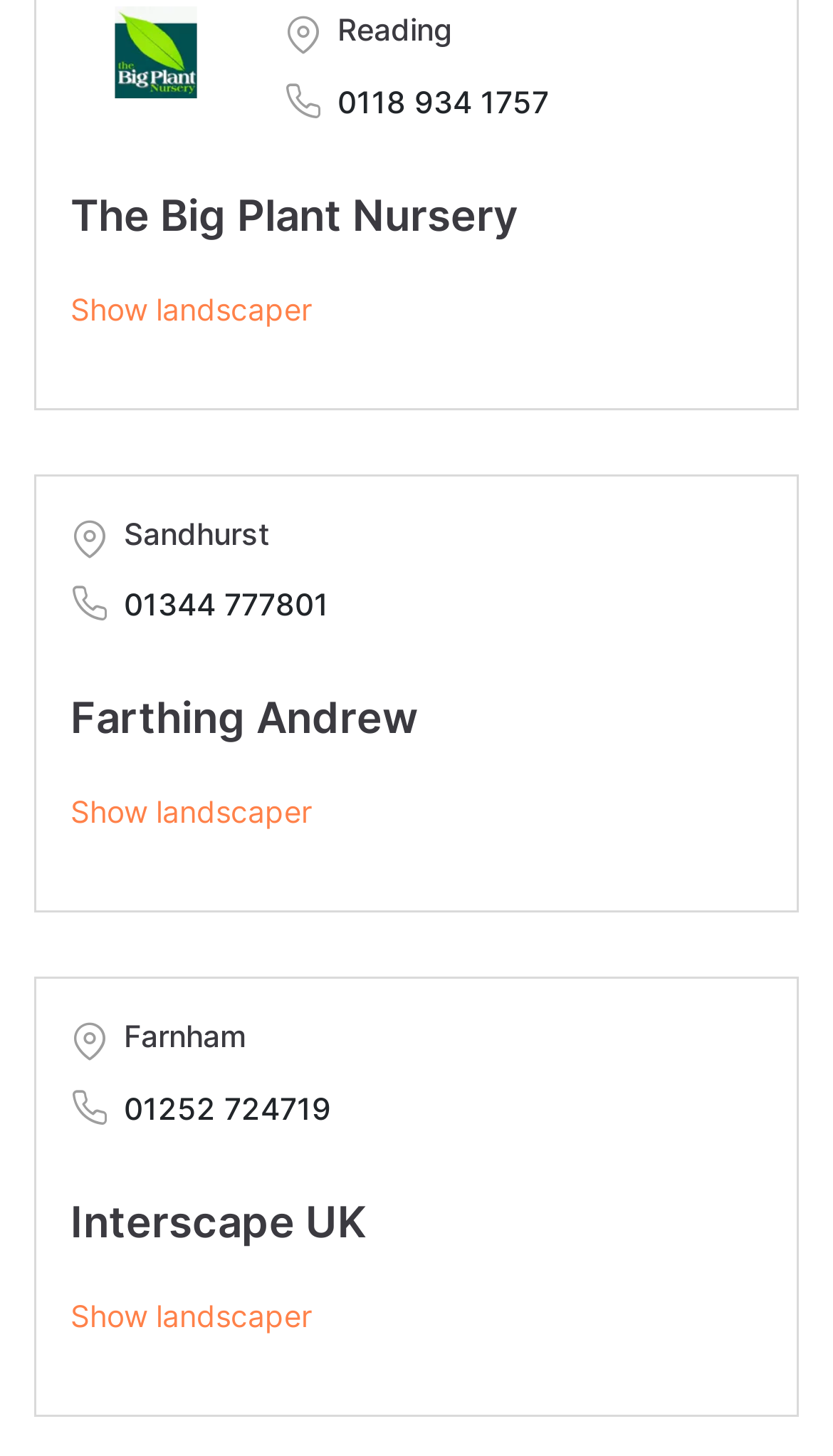Please give the bounding box coordinates of the area that should be clicked to fulfill the following instruction: "Click on The Big Plant Nursery". The coordinates should be in the format of four float numbers from 0 to 1, i.e., [left, top, right, bottom].

[0.085, 0.13, 0.623, 0.165]